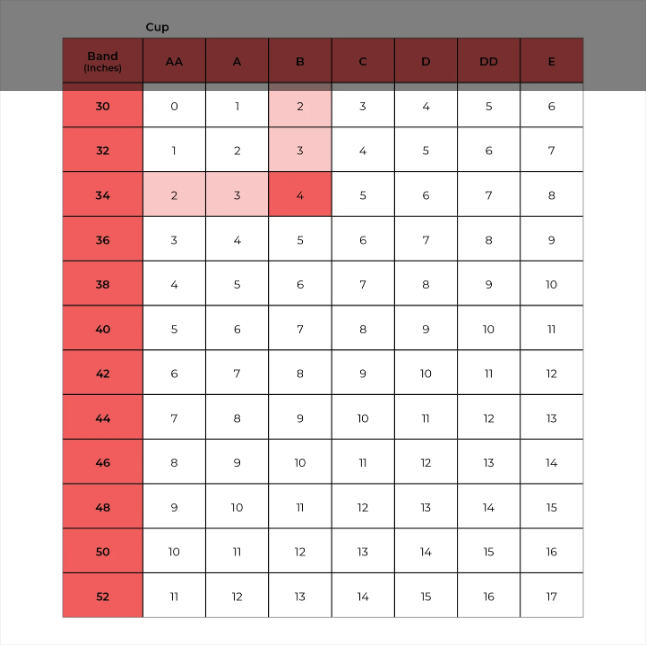Explain the image in a detailed and descriptive way.

The image illustrates a sizing chart for prosthetic breast forms, specifically detailing the relationship between band sizes (in inches) and cup sizes (AA to E). The rows correspond to various band measurements ranging from 30 to 52 inches, while the columns categorize different cup sizes. Notably, the cell highlighted in red corresponds to a band size of 34 inches paired with a cup size of B, indicating a specific recommended option for that band size. This chart serves as a helpful guide for individuals seeking to identify suitable sizes for prosthetic fittings, emphasizing the need for careful consideration of both band and cup measurements for optimal comfort and fit.